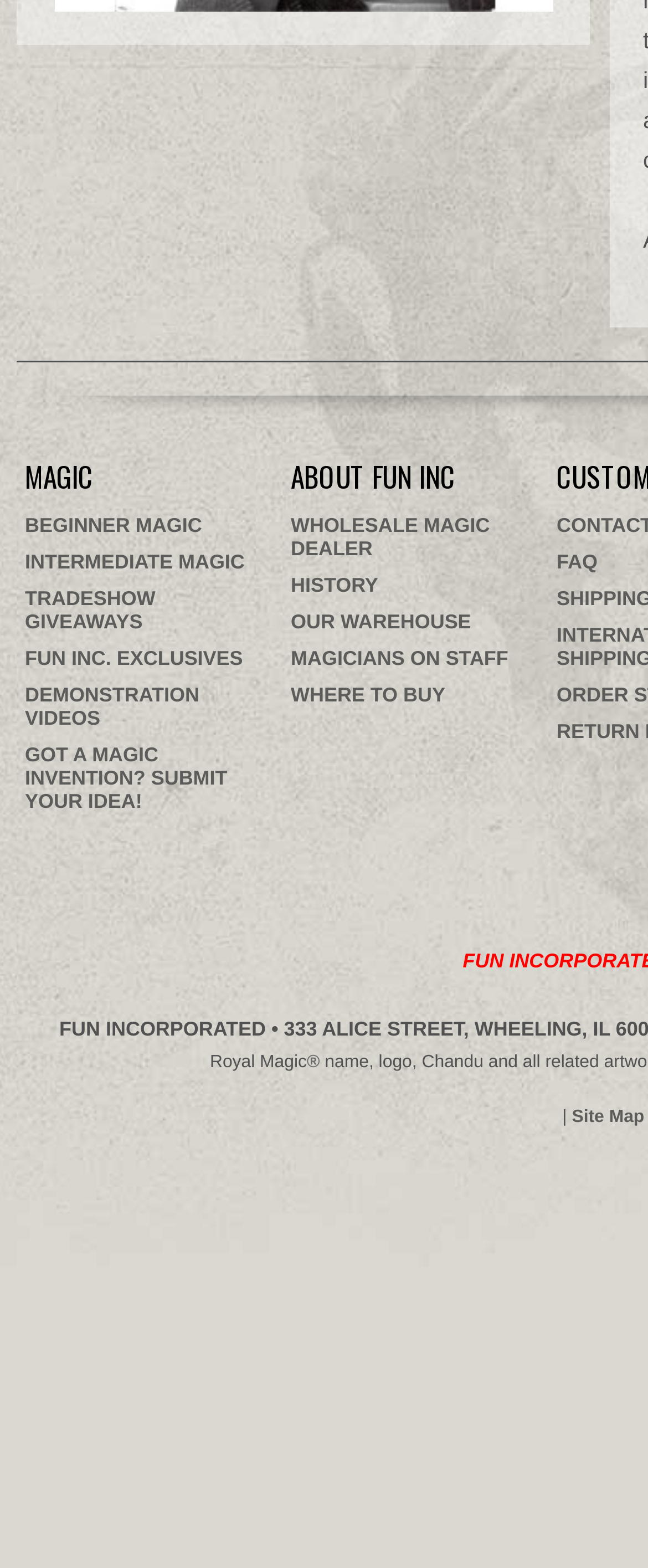What is the purpose of the 'GOT A MAGIC INVENTION?' link?
Look at the screenshot and provide an in-depth answer.

The link 'GOT A MAGIC INVENTION? SUBMIT YOUR IDEA!' suggests that the website allows users to submit their own magic invention ideas, possibly for consideration or collaboration with the company.